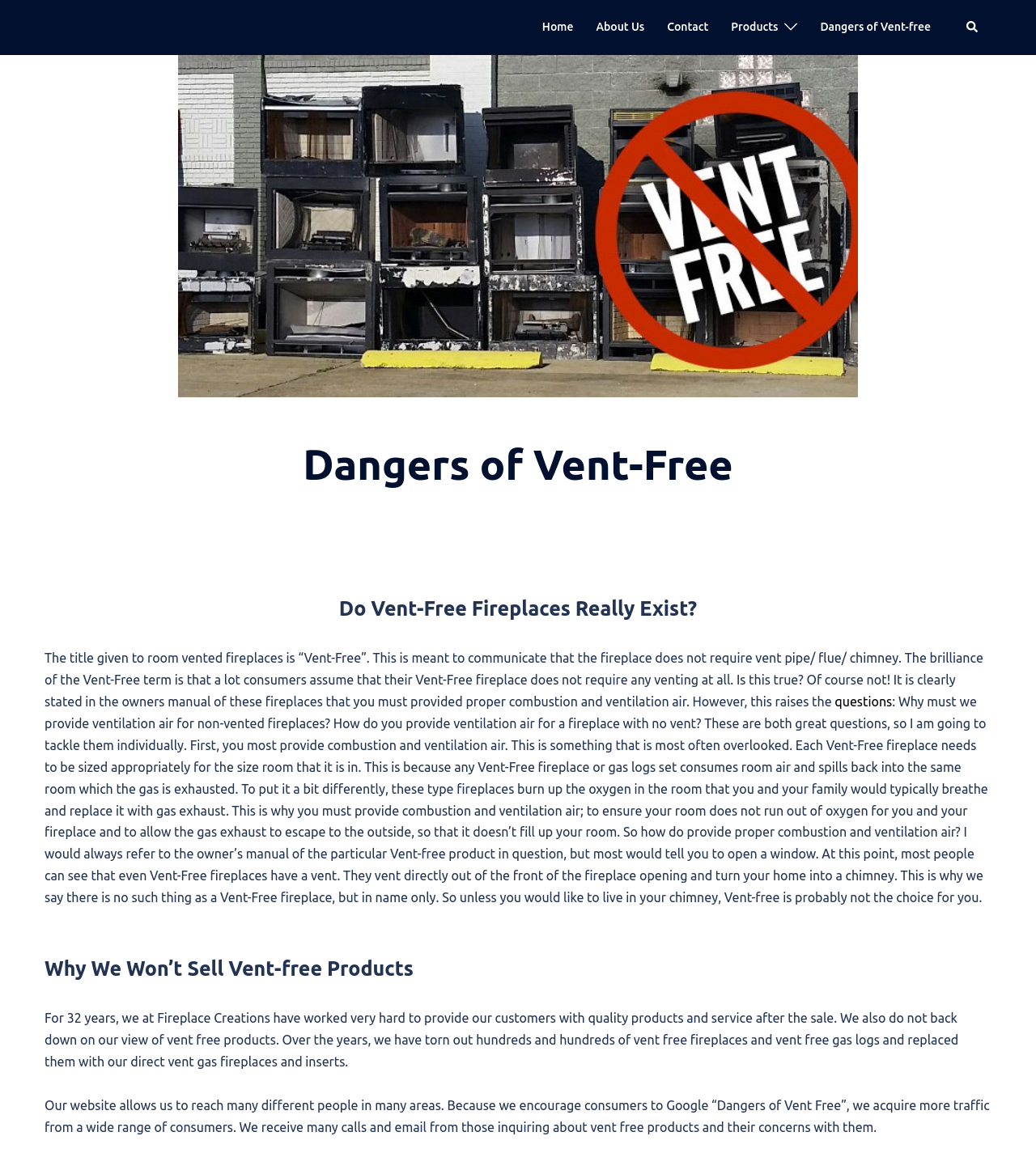Please give the bounding box coordinates of the area that should be clicked to fulfill the following instruction: "Learn about the 'questions'". The coordinates should be in the format of four float numbers from 0 to 1, i.e., [left, top, right, bottom].

[0.806, 0.602, 0.861, 0.615]